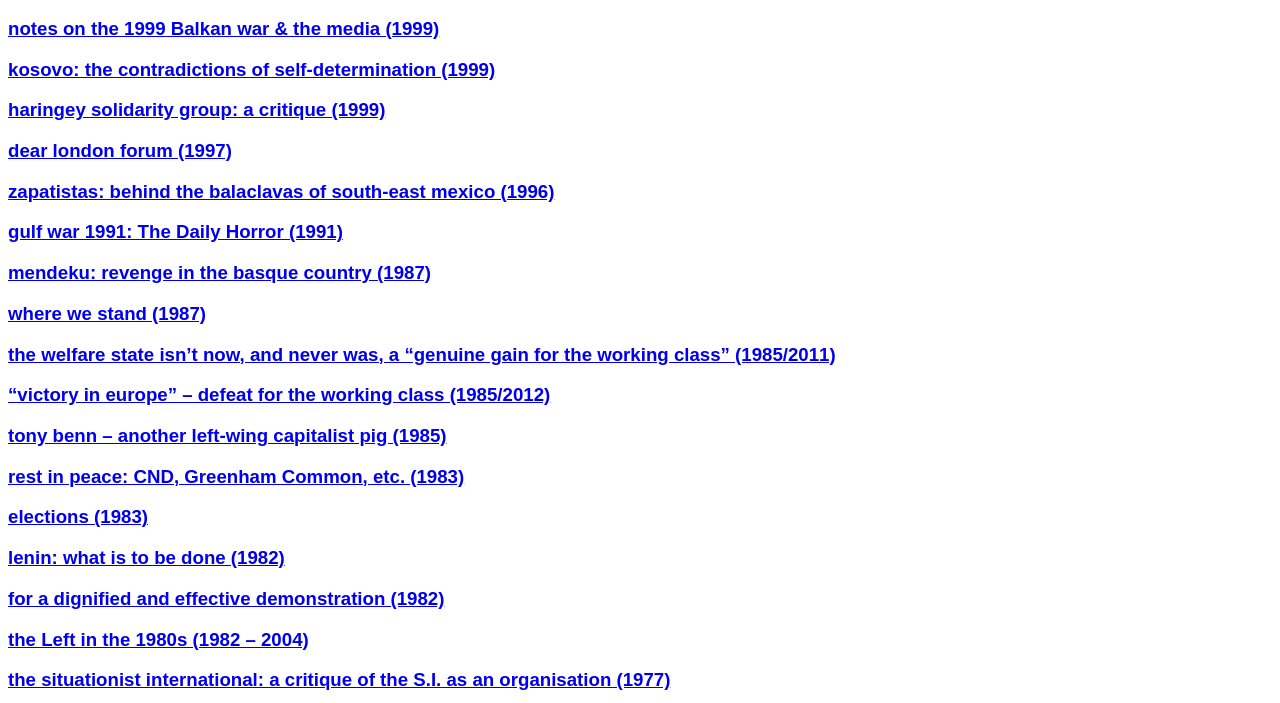Identify the bounding box coordinates of the section that should be clicked to achieve the task described: "Learn about the welfare state isn’t now, and never was, a “genuine gain for the working class”".

[0.006, 0.489, 0.653, 0.519]